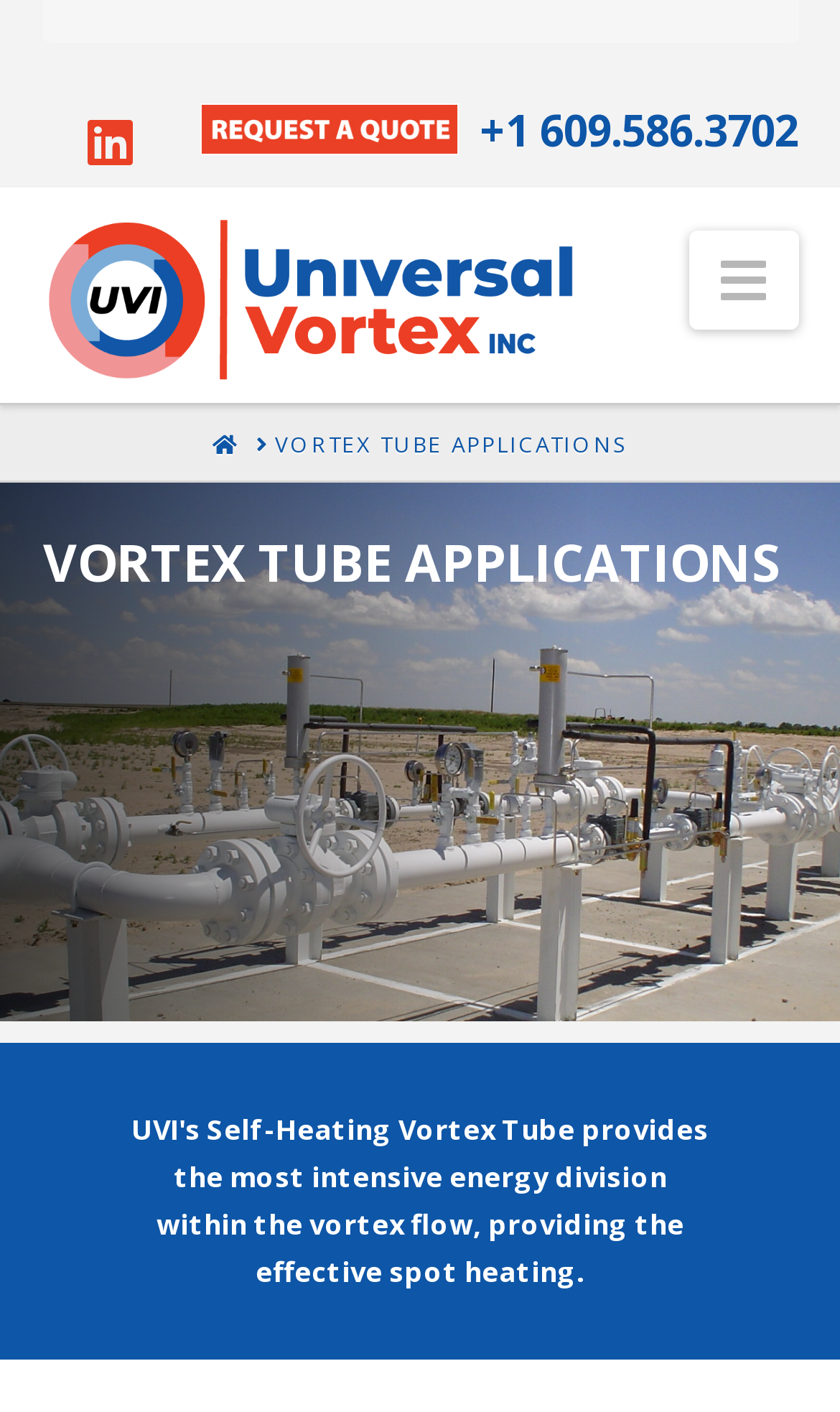Illustrate the webpage's structure and main components comprehensively.

The webpage is about UVI's Self-Heating Vortex Tube Applications. At the top right corner, there is a phone number link "+1 609.586.3702" and an image. Below the image, there are two social media links, "X / Twitter" and "LinkedIn", positioned side by side. 

On the top left corner, there is a link "Universal Vortex Inc" with an accompanying image. Next to it, there is a navigation button labeled "Navigation" which is not expanded. 

Below the top section, there is a breadcrumb navigation area with two links, "HOME" and "VORTEX TUBE APPLICATIONS". The "VORTEX TUBE APPLICATIONS" link is highlighted, indicating the current page. 

The main content of the page is headed by a title "VORTEX TUBE APPLICATIONS" followed by a paragraph describing the UVI's Self-Heating Vortex Tube, stating that it provides the most intensive energy division within the vortex flow, providing effective spot heating.